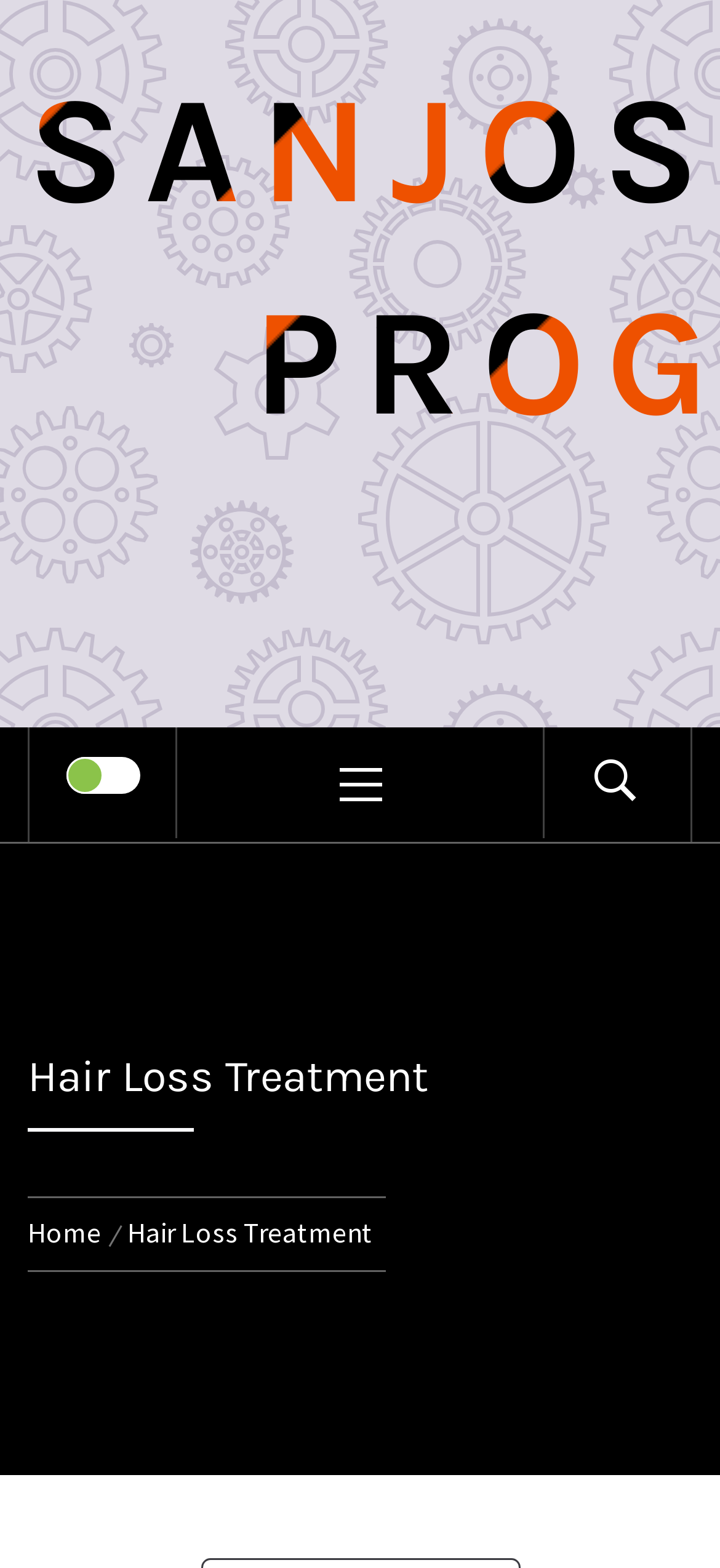What is the primary menu expanded?
Based on the image, give a one-word or short phrase answer.

False